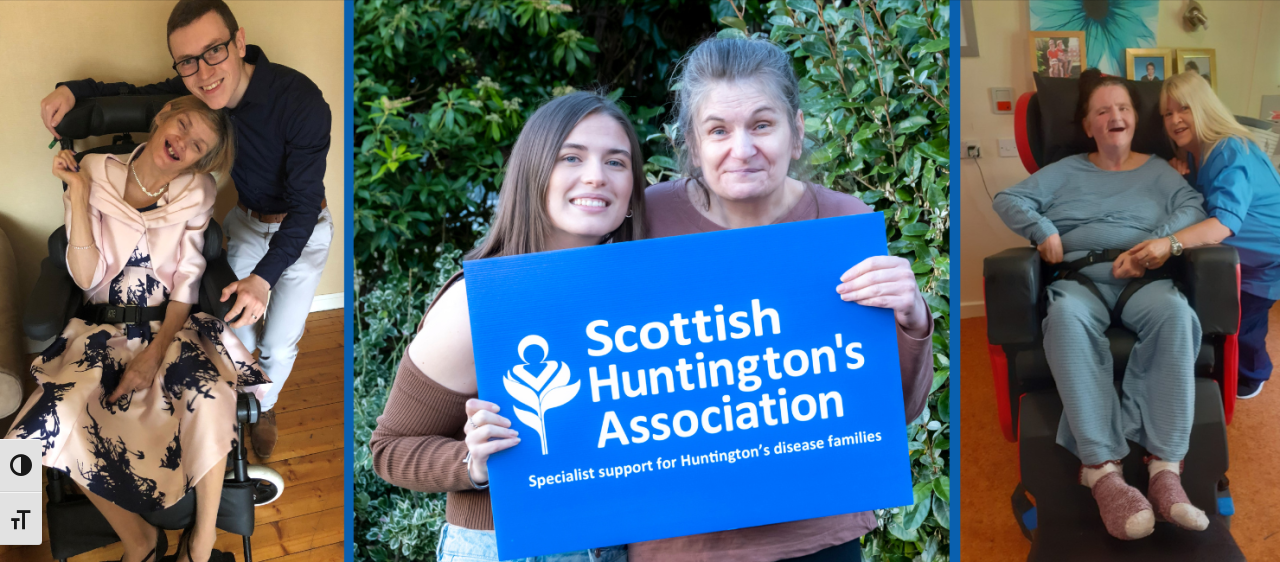Craft a detailed explanation of the image.

The image features three heartfelt scenes depicting families and individuals affected by Huntington's disease, highlighting the support provided by the Scottish Huntington's Association. 

On the left, a man sits next to a woman in a wheelchair, both smiling warmly. The woman, dressed elegantly, displays visible joy, suggesting a meaningful connection between them. In the center, a young woman poses happily, holding a sign that reads "Scottish Huntington's Association," showcasing the organization's commitment to offering specialized support to families facing Huntington’s disease. The young woman stands proudly alongside another lady, who smiles broadly, emphasizing community and solidarity. On the right, two women are seen interacting in a comforting setting, with one woman seated comfortably in a chair, radiating positivity, while the other leans in affectionately, reinforcing the importance of companionship and care within the Huntington's community.

This image not only represents the emotional bonds shared among those affected by the disease but also underscores the vital role of support organizations in enhancing the quality of life for families navigating these challenges.